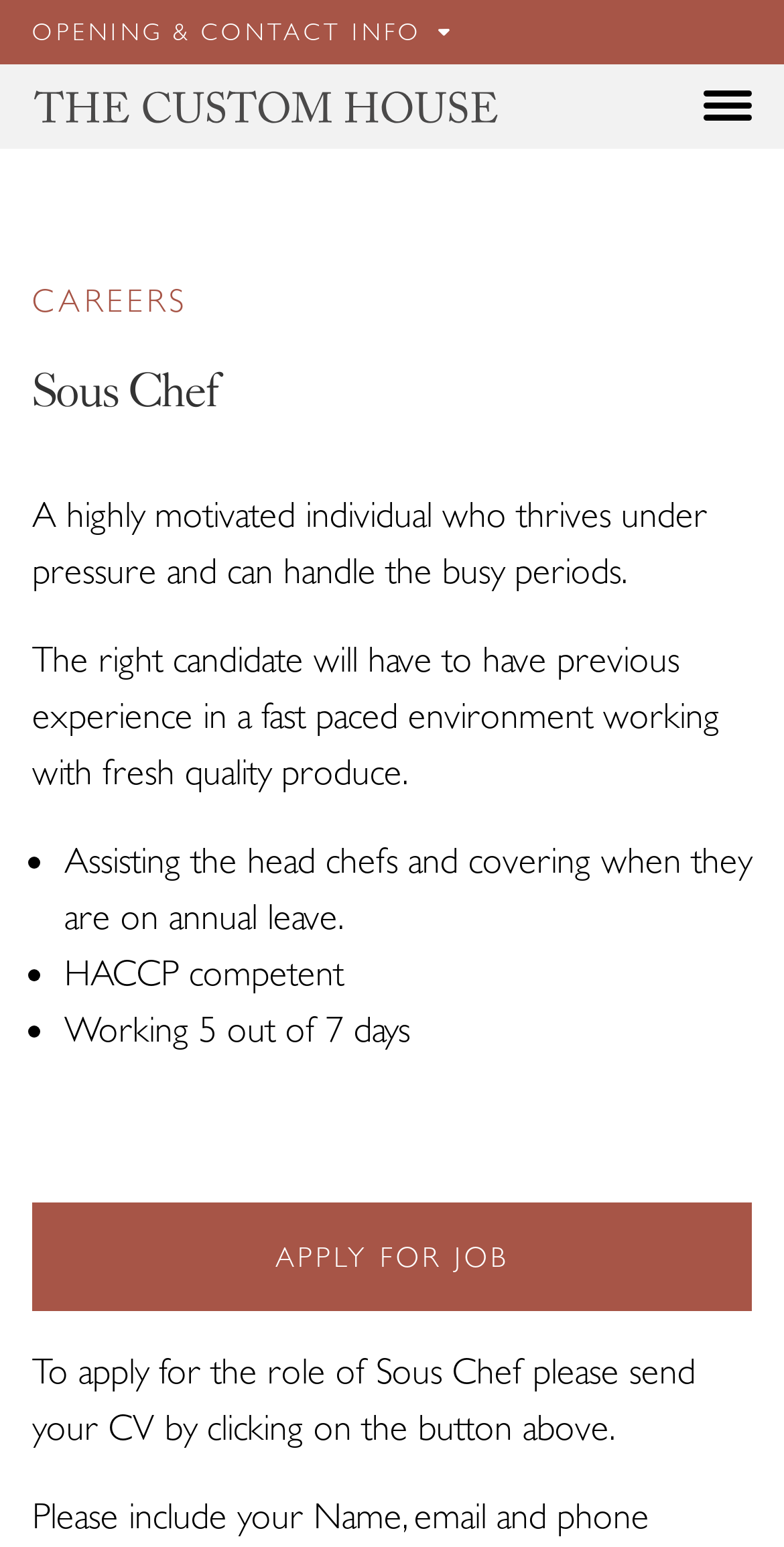Could you specify the bounding box coordinates for the clickable section to complete the following instruction: "View contact information"?

[0.041, 0.0, 0.594, 0.042]